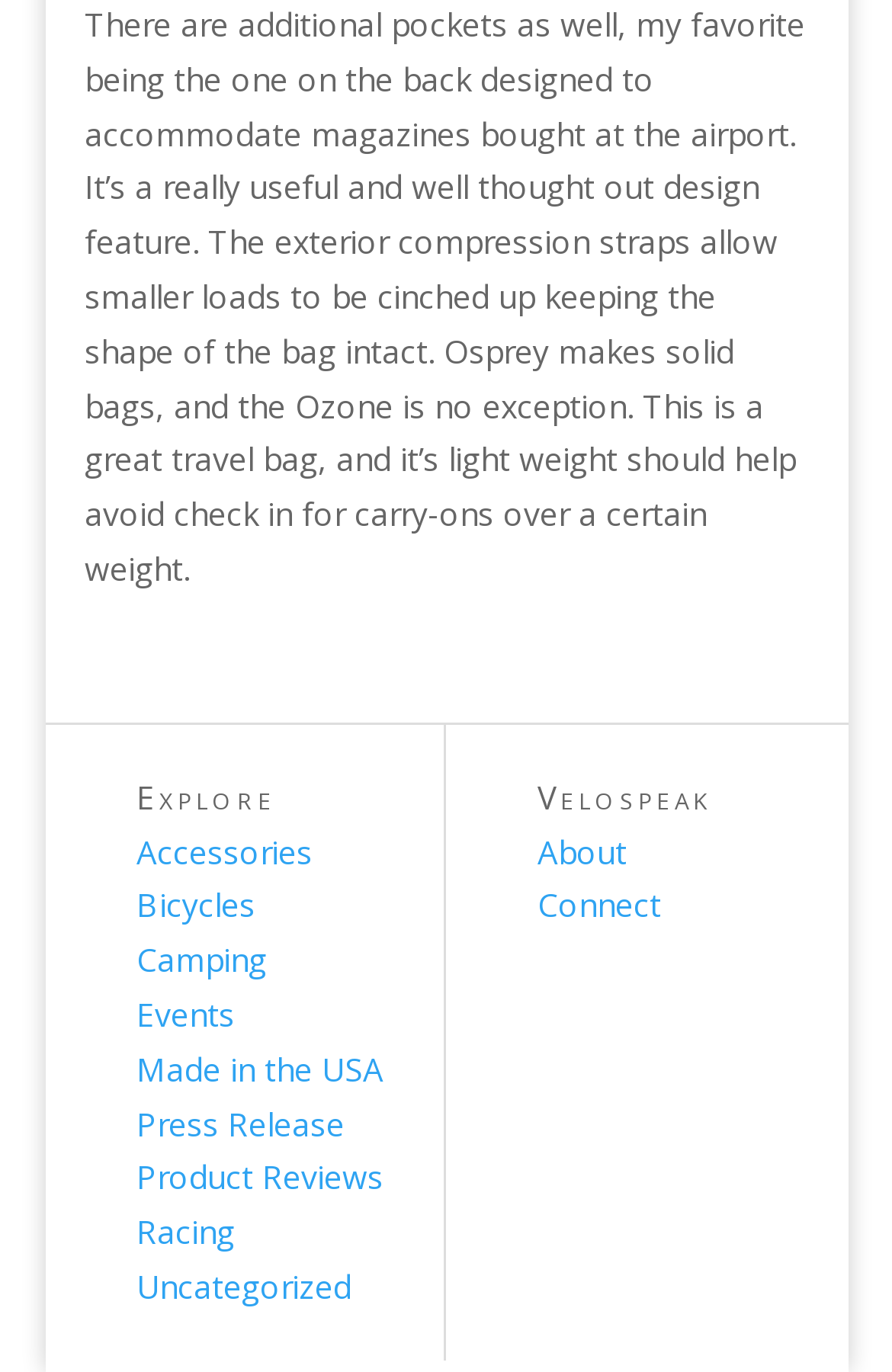Locate the bounding box coordinates of the clickable region necessary to complete the following instruction: "Read about the company". Provide the coordinates in the format of four float numbers between 0 and 1, i.e., [left, top, right, bottom].

[0.603, 0.604, 0.703, 0.636]